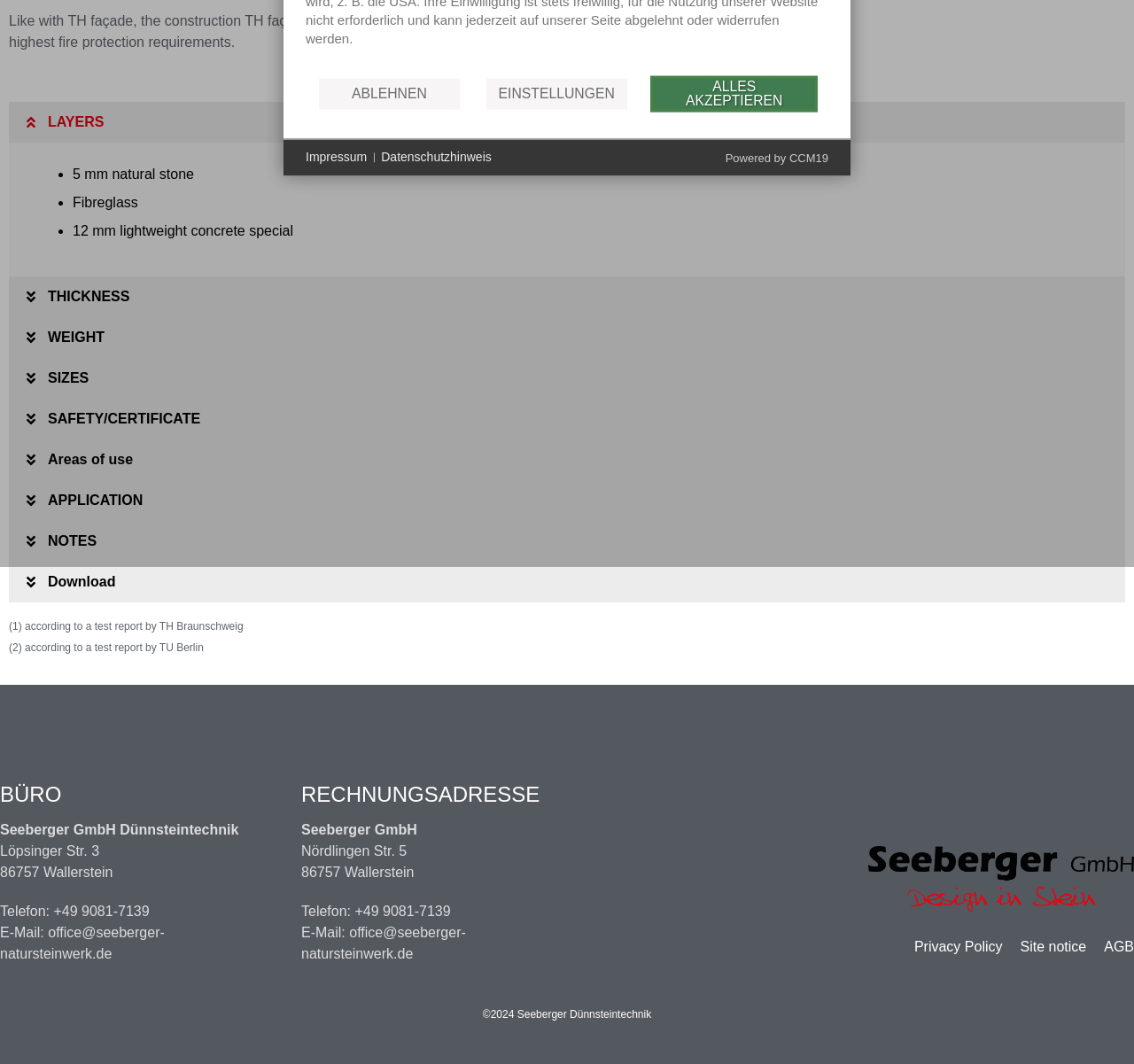Locate the bounding box of the UI element defined by this description: "Powered by CCM19". The coordinates should be given as four float numbers between 0 and 1, formatted as [left, top, right, bottom].

[0.64, 0.143, 0.73, 0.155]